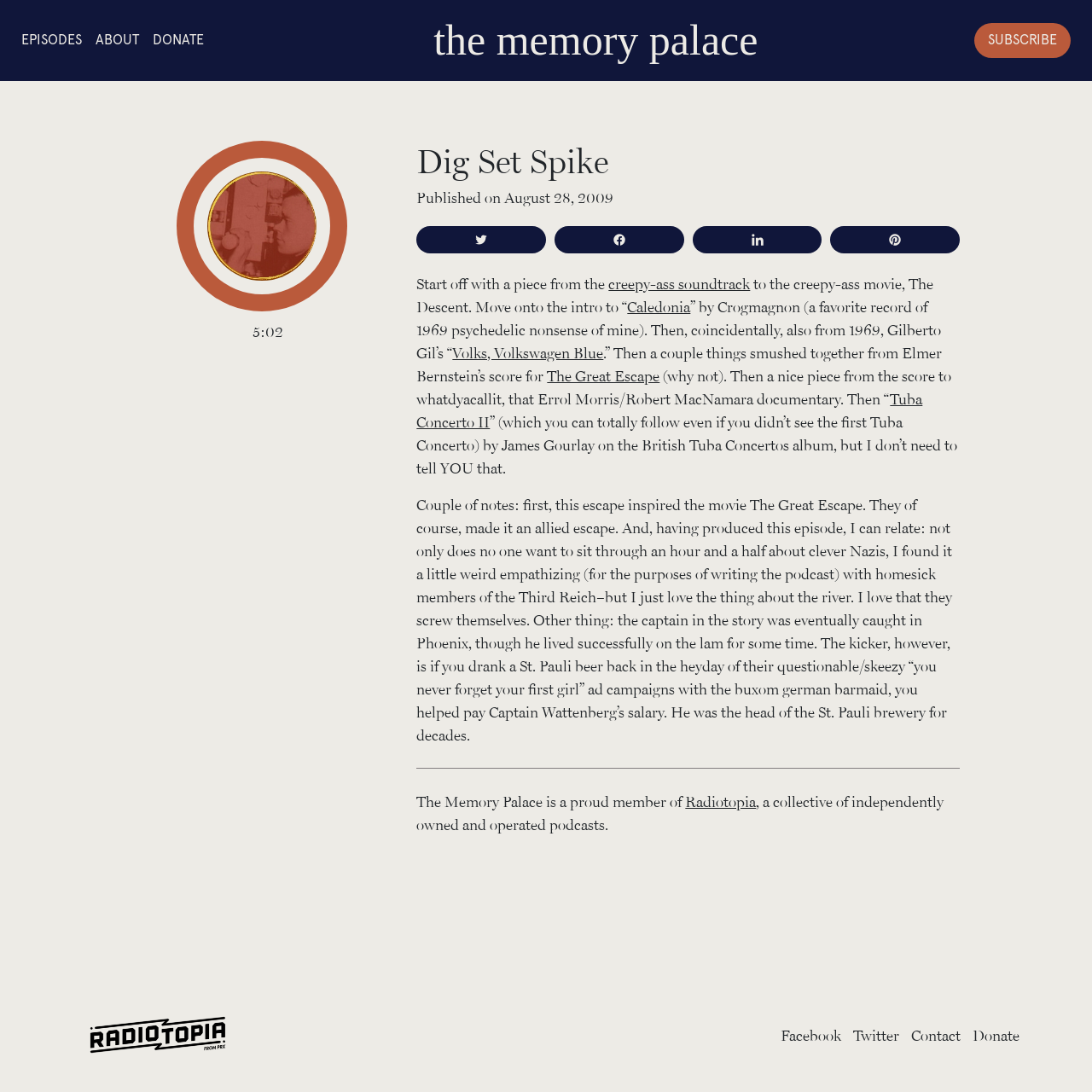Can you extract the headline from the webpage for me?

Dig Set Spike